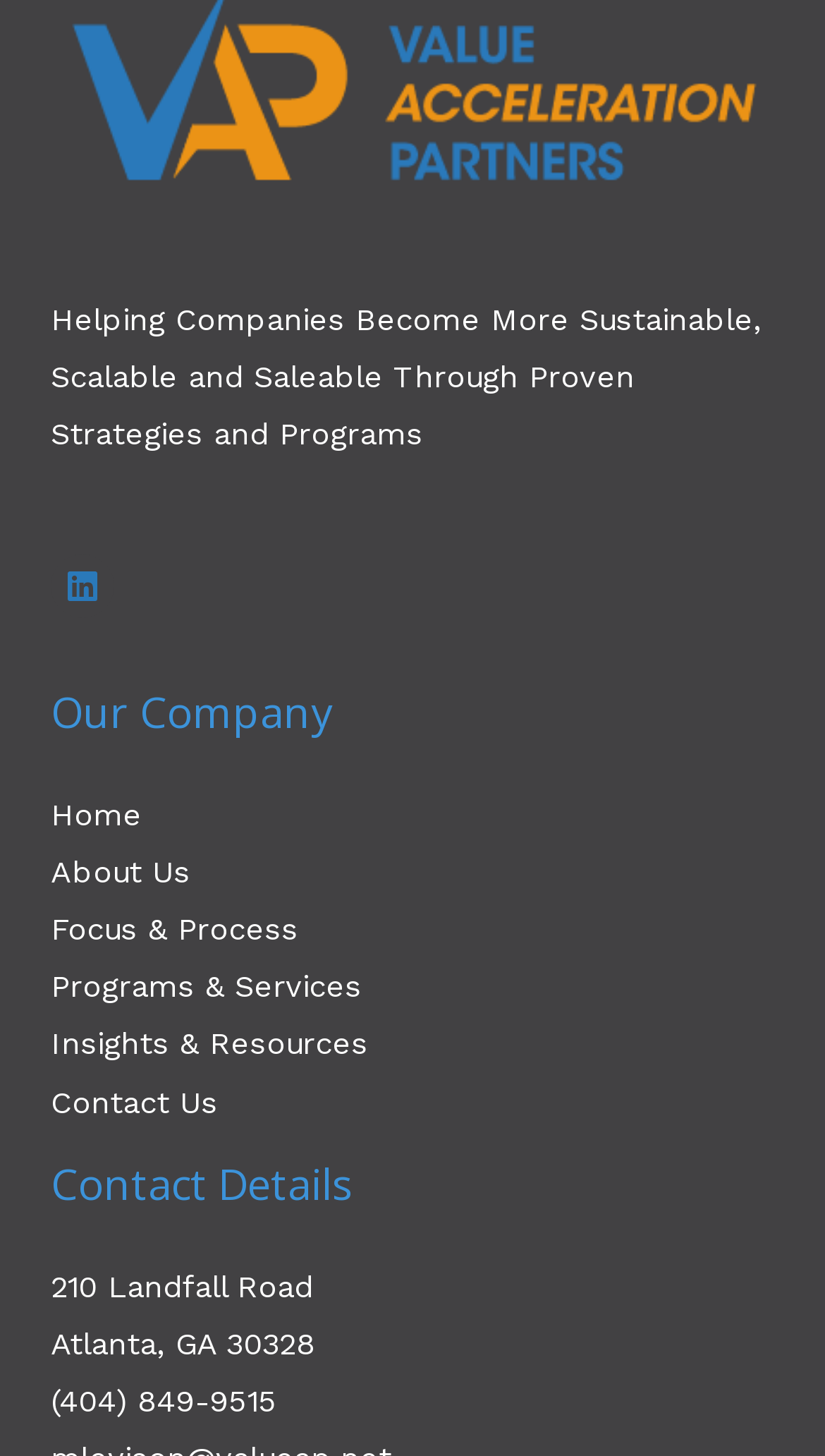Answer the following inquiry with a single word or phrase:
What is the company's goal?

Become sustainable, scalable and saleable